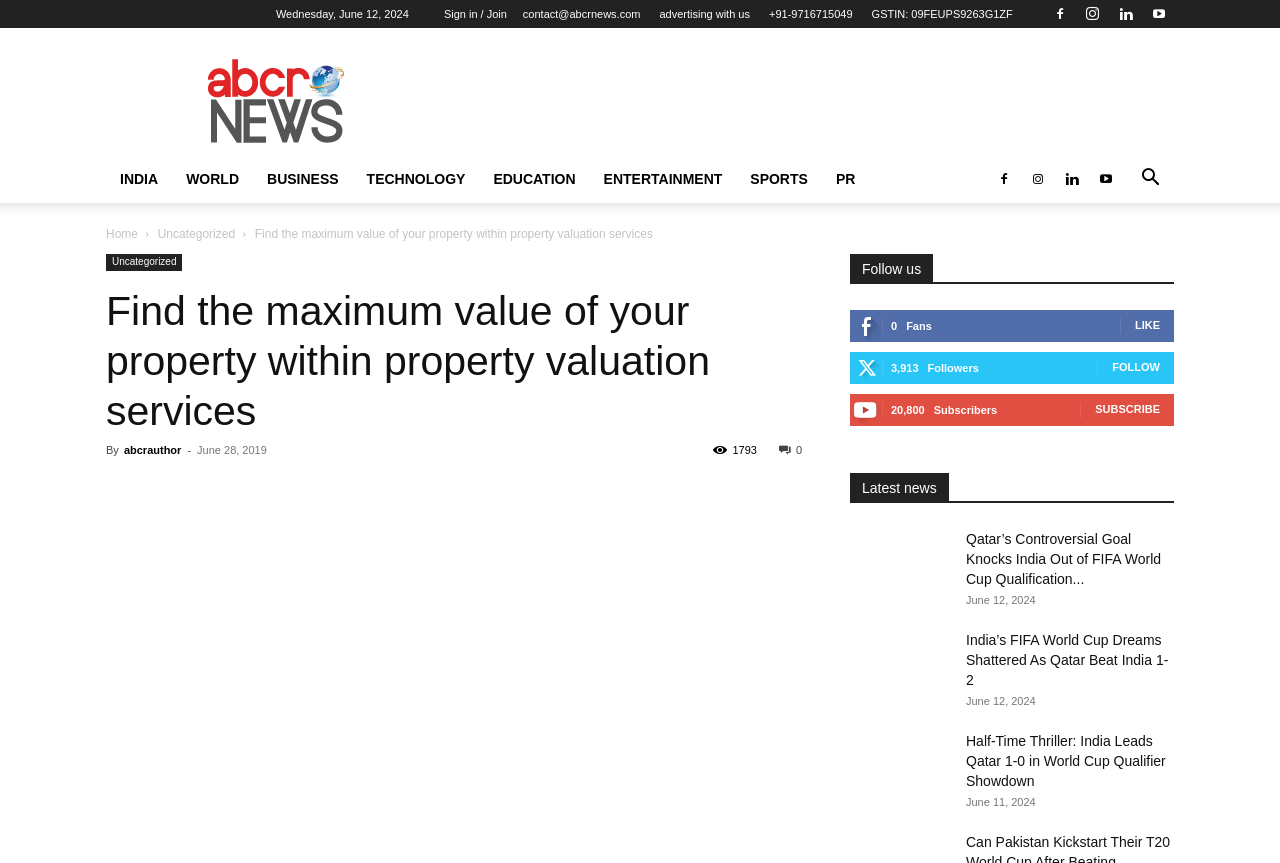Show the bounding box coordinates of the element that should be clicked to complete the task: "Read the 'Latest news'".

[0.664, 0.548, 0.917, 0.583]